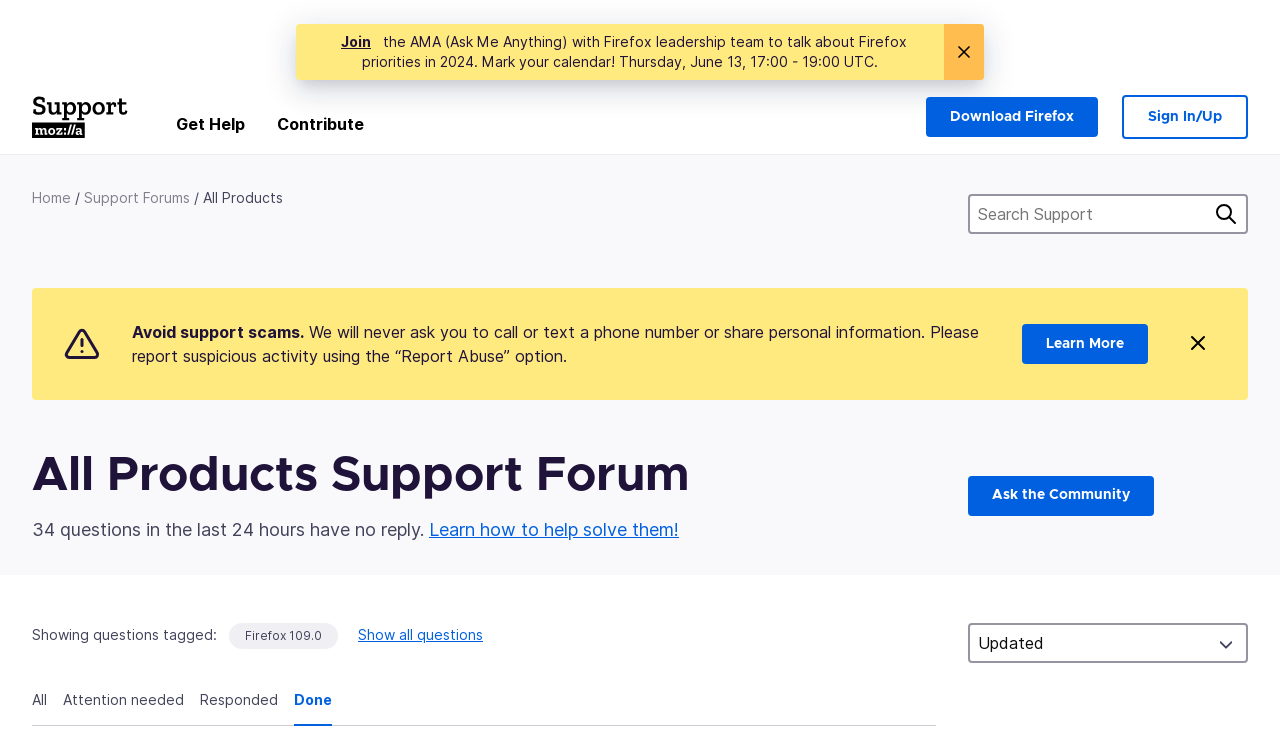Please identify the bounding box coordinates of the element that needs to be clicked to execute the following command: "Join the community". Provide the bounding box using four float numbers between 0 and 1, formatted as [left, top, right, bottom].

[0.266, 0.043, 0.29, 0.069]